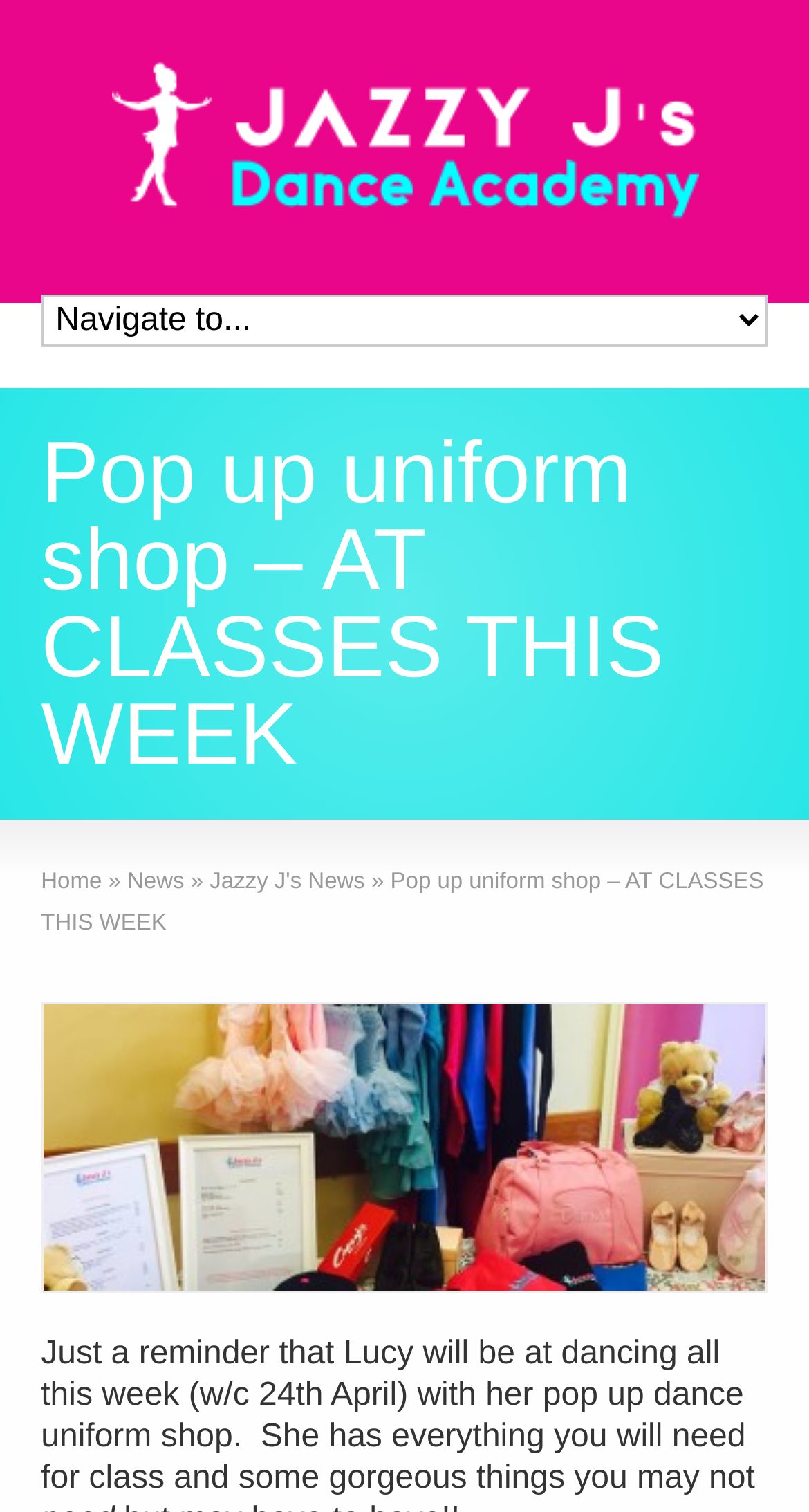Review the image closely and give a comprehensive answer to the question: How many links are there in the navigation menu?

The navigation menu contains links to 'Home', 'News', and 'Jazzy J's News', which are three links in total.